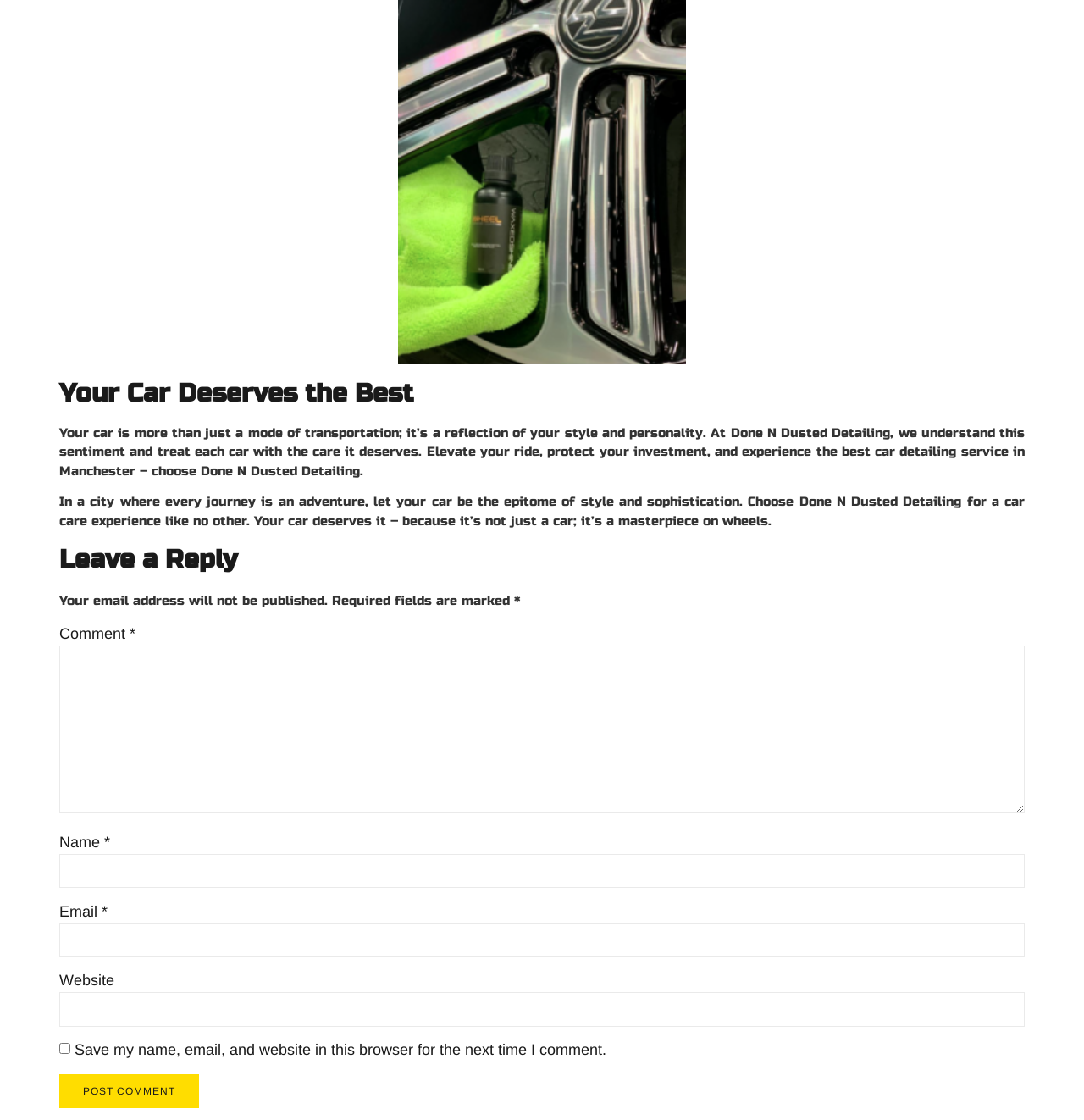Use a single word or phrase to answer the question: How many static text elements are there in the webpage?

7